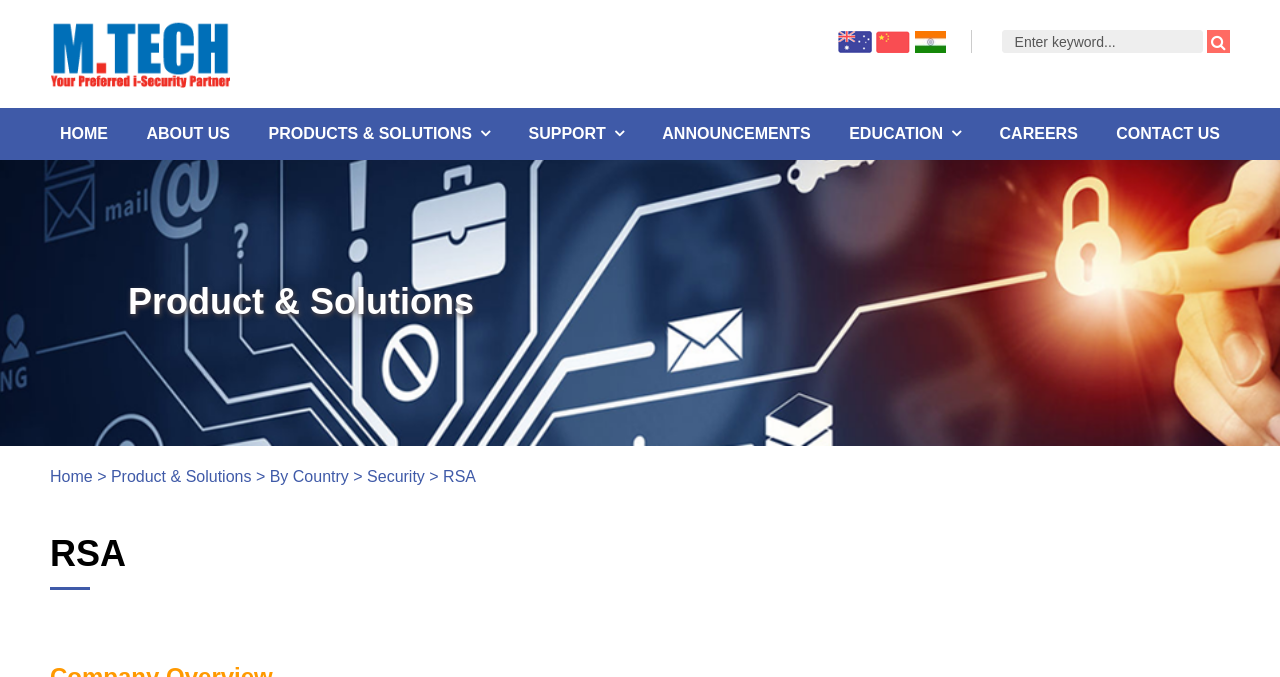Craft a detailed narrative of the webpage's structure and content.

The webpage is titled "RSA – M.Tech!" and has a header section at the top with several links, including three on the left side, labeled "", "", and "". On the right side of the header, there is a search bar with a placeholder text "Enter keyword..." and a search button with a magnifying glass icon. 

Below the header, there is a navigation menu with nine links: "HOME", "ABOUT US", "PRODUCTS & SOLUTIONS", "SUPPORT", "ANNOUNCEMENTS", "EDUCATION", "CAREERS", and "CONTACT US". 

The main content of the page is divided into two sections. The first section has a heading "Product & Solutions" and is located near the top center of the page. The second section is located below the navigation menu and has a heading "RSA" at the top. This section contains several links, including "Home", "Product & Solutions", "By Country", "Security", and "RSA".